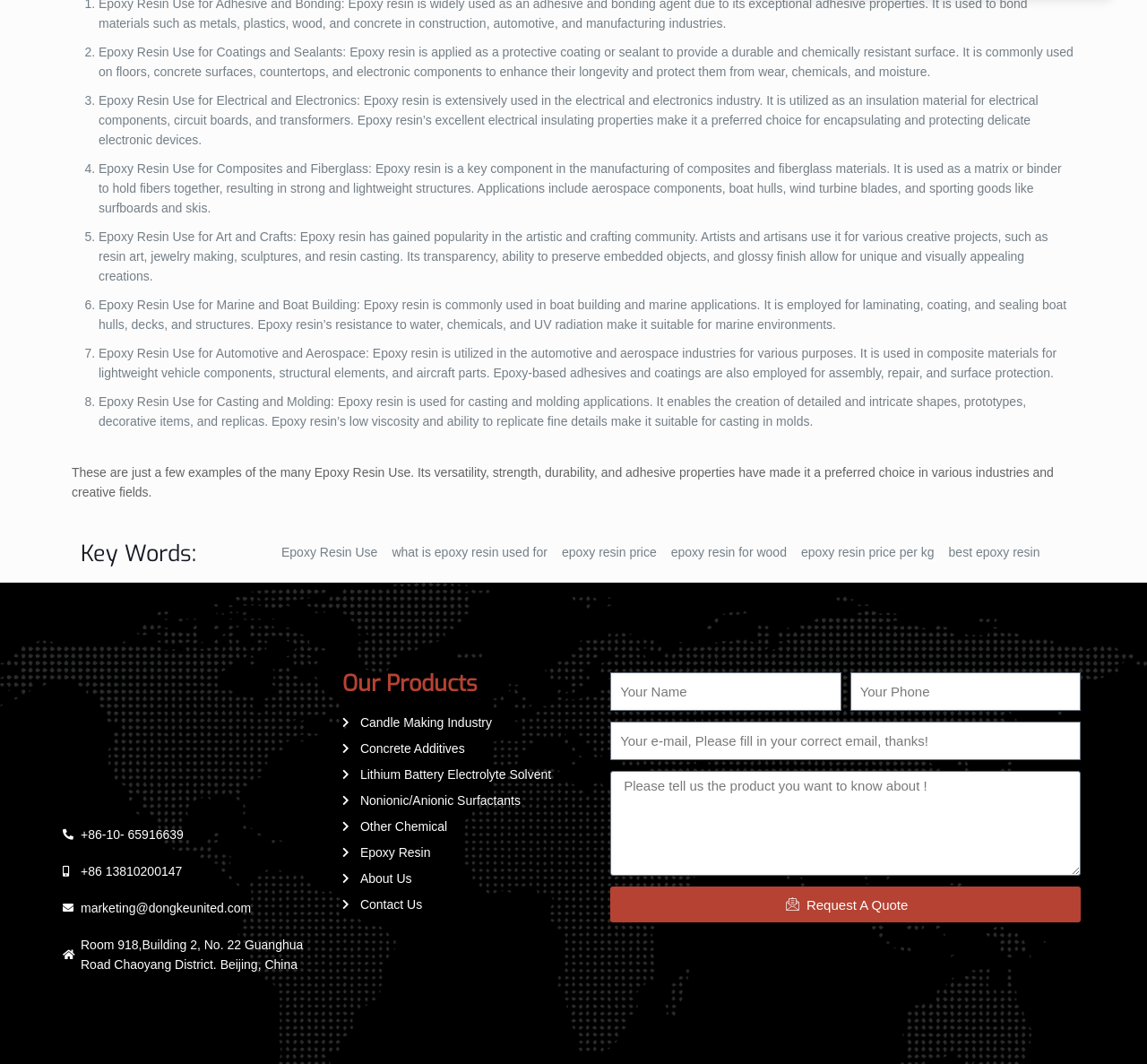Given the element description "Request A Quote" in the screenshot, predict the bounding box coordinates of that UI element.

[0.532, 0.833, 0.942, 0.867]